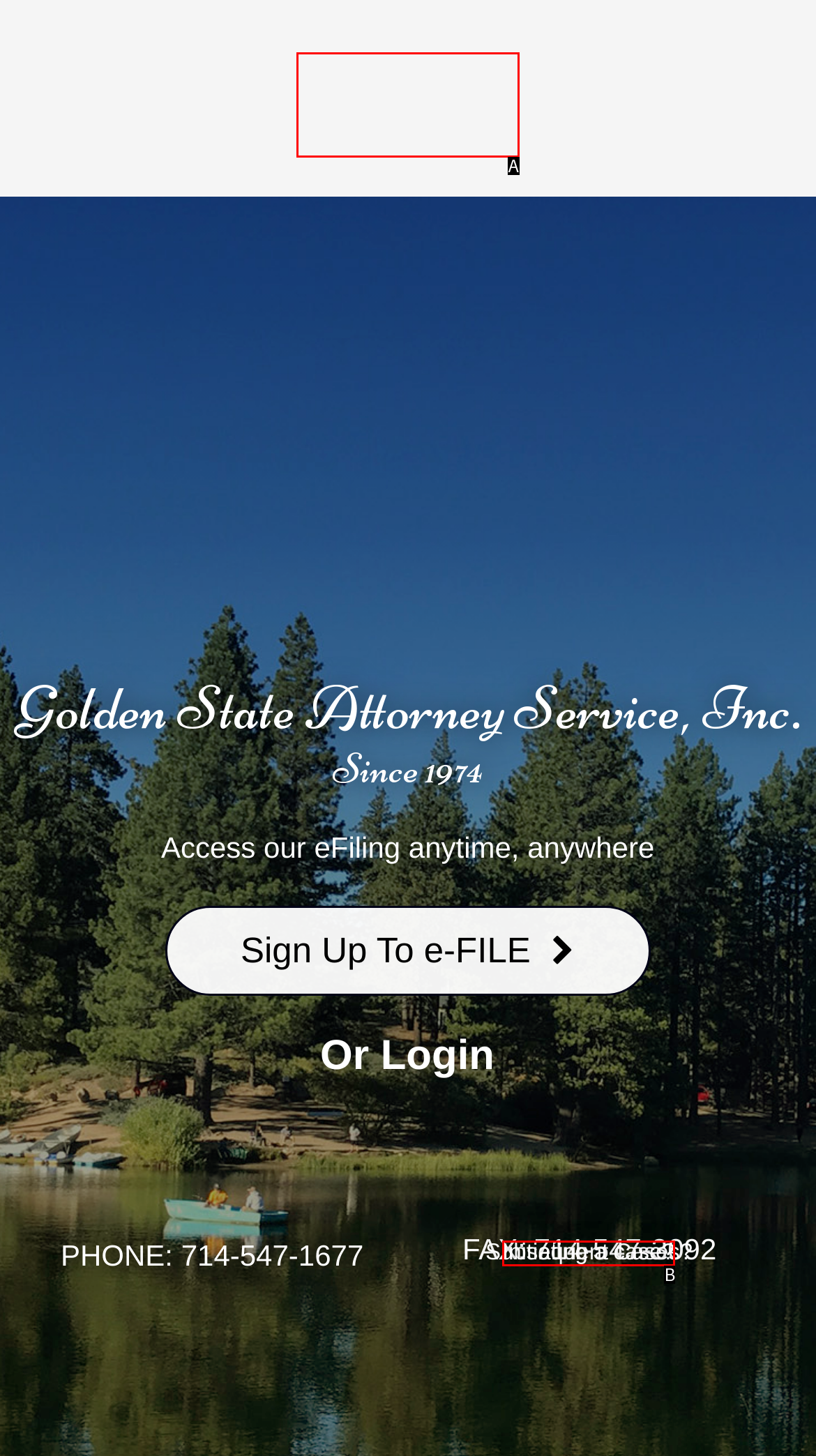Which lettered option matches the following description: Initiating a case?
Provide the letter of the matching option directly.

B